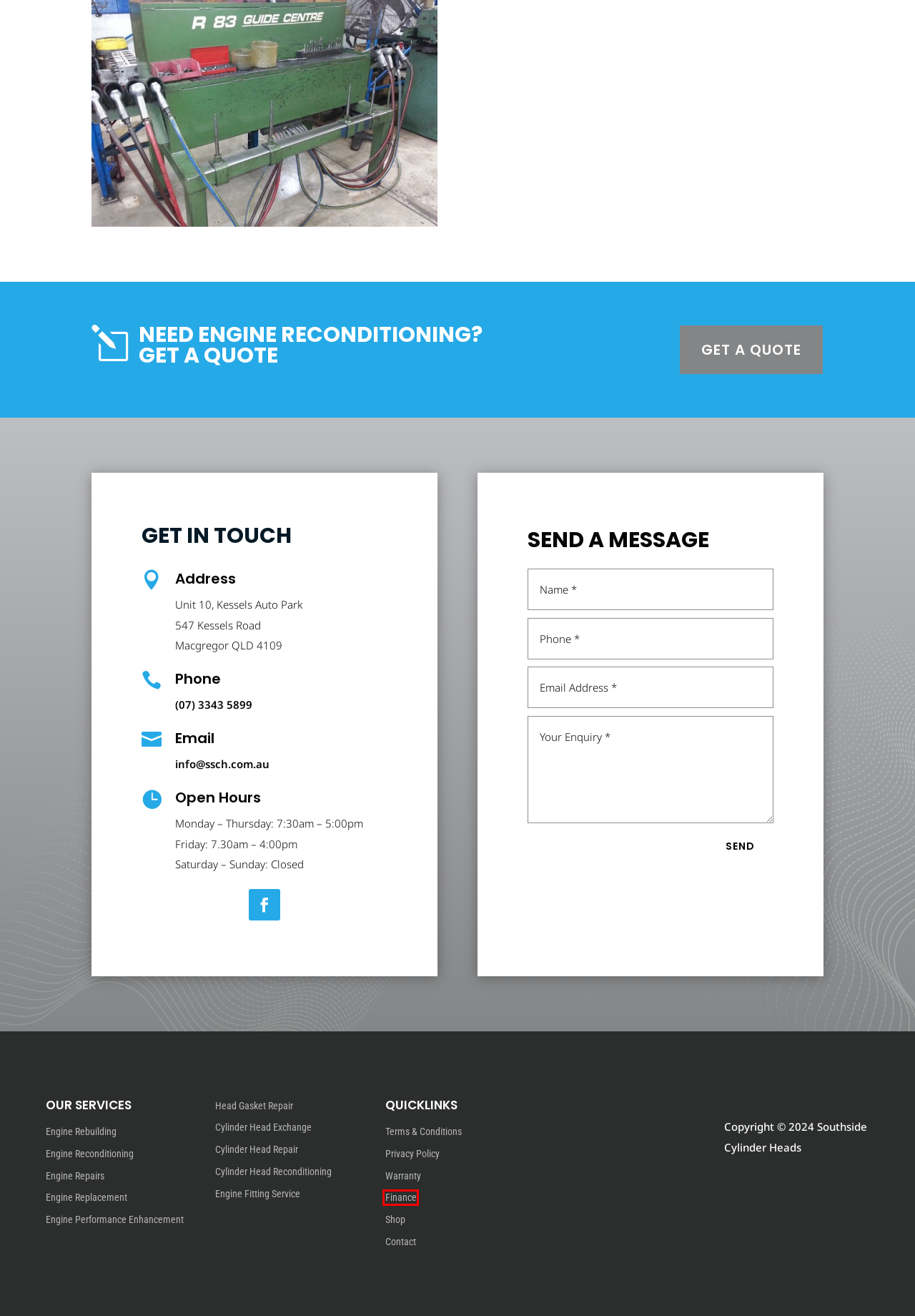After examining the screenshot of a webpage with a red bounding box, choose the most accurate webpage description that corresponds to the new page after clicking the element inside the red box. Here are the candidates:
A. Terms & Conditions | Southside Cylinder Heads, Engine Reconditioning Australia
B. Warranty - Southside Cylinder Heads
C. Engine Performance Enhancement - Southside Cylinder Heads
D. Finance - Southside Cylinder Heads
E. Cylinder Head Repair - Southside Cylinder Heads
F. Engine Fitting Service - Southside Cylinder Heads
G. Head Gasket Repair - Southside Cylinder Heads
H. Cylinder Head Reconditioning - Southside Cylinder Heads

D